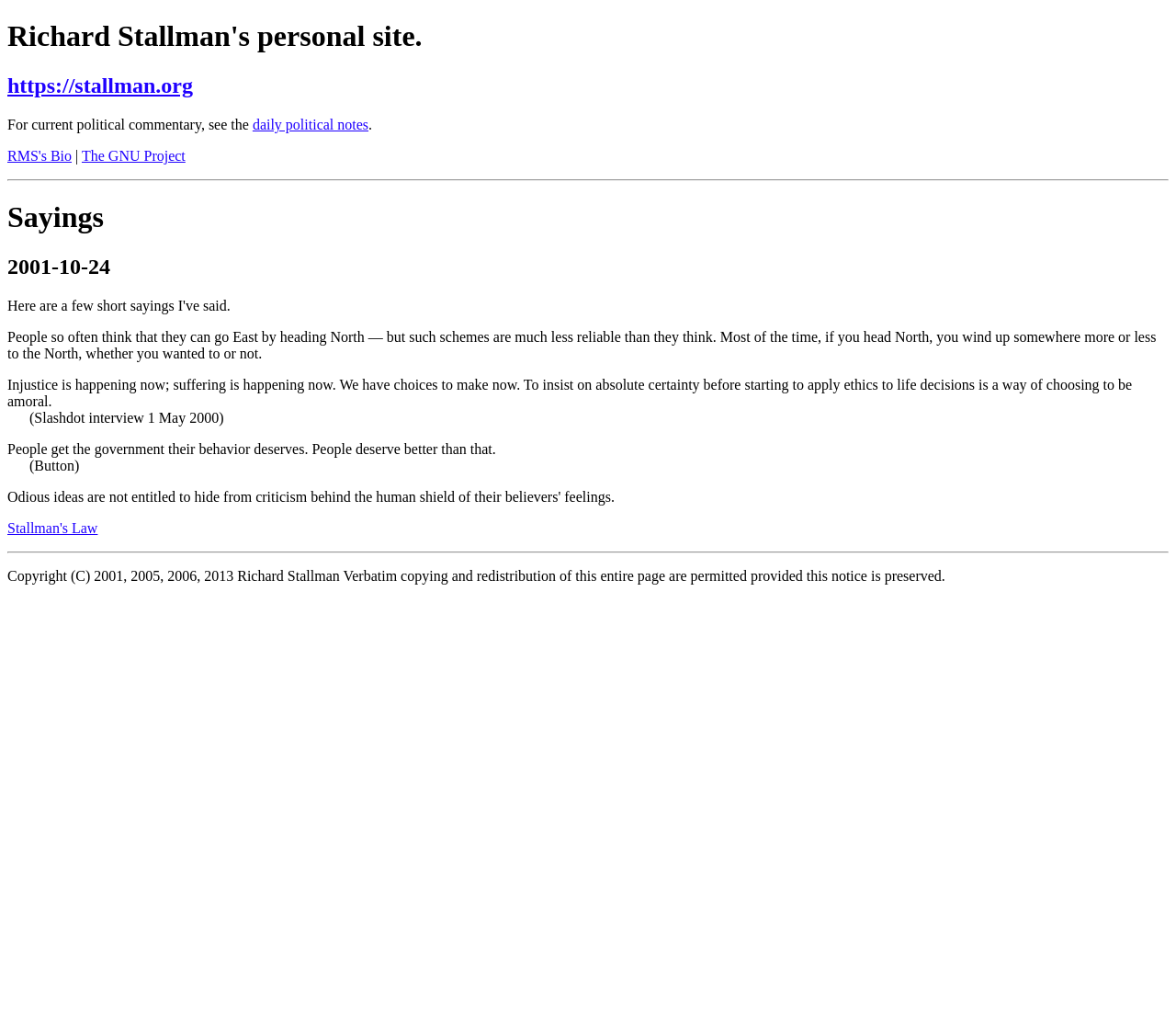Generate a detailed explanation of the webpage's features and information.

The webpage is about Richard Stallman's personal site, with a heading that reads "Richard Stallman's personal site." At the top, there is a link to the website's homepage, "https://stallman.org". Below this, there is a brief description that says "For current political commentary, see the daily political notes", with a link to the "daily political notes" page. To the right of this description, there are three links: "RMS's Bio", "The GNU Project", and a separator line.

Further down, there is a heading that reads "Sayings", followed by a subheading with a date "2001-10-24". Below this, there are four quotes from Richard Stallman, each with a unique message. The first quote talks about the reliability of schemes, the second quote discusses the importance of making ethical choices, the third quote mentions the relationship between people's behavior and the government they deserve, and the fourth quote is about "Stallman's Law".

At the bottom of the page, there is a horizontal separator line, followed by a copyright notice that explains the terms of copying and redistributing the content on this page.